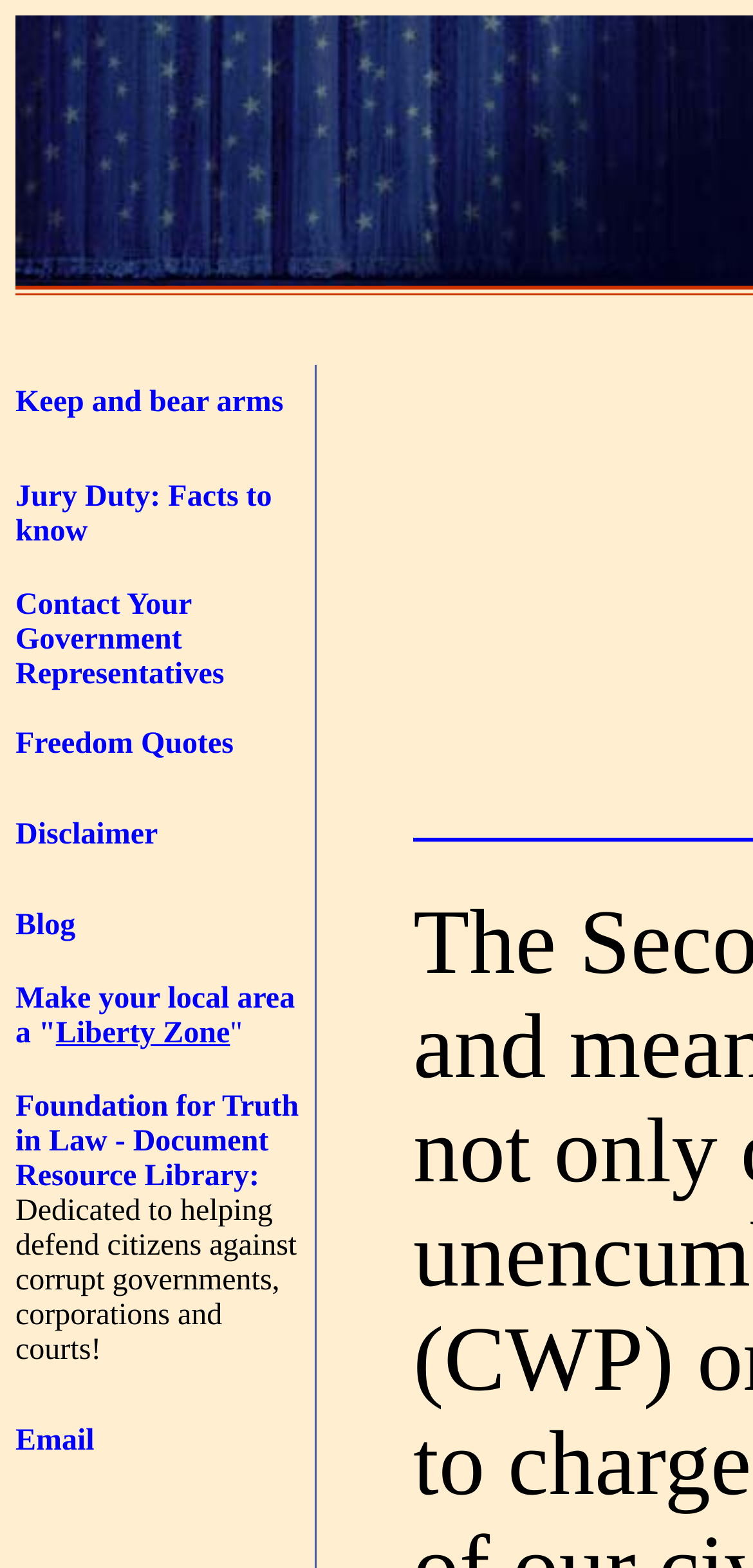Respond to the question below with a single word or phrase:
What is the last link on the webpage?

Email